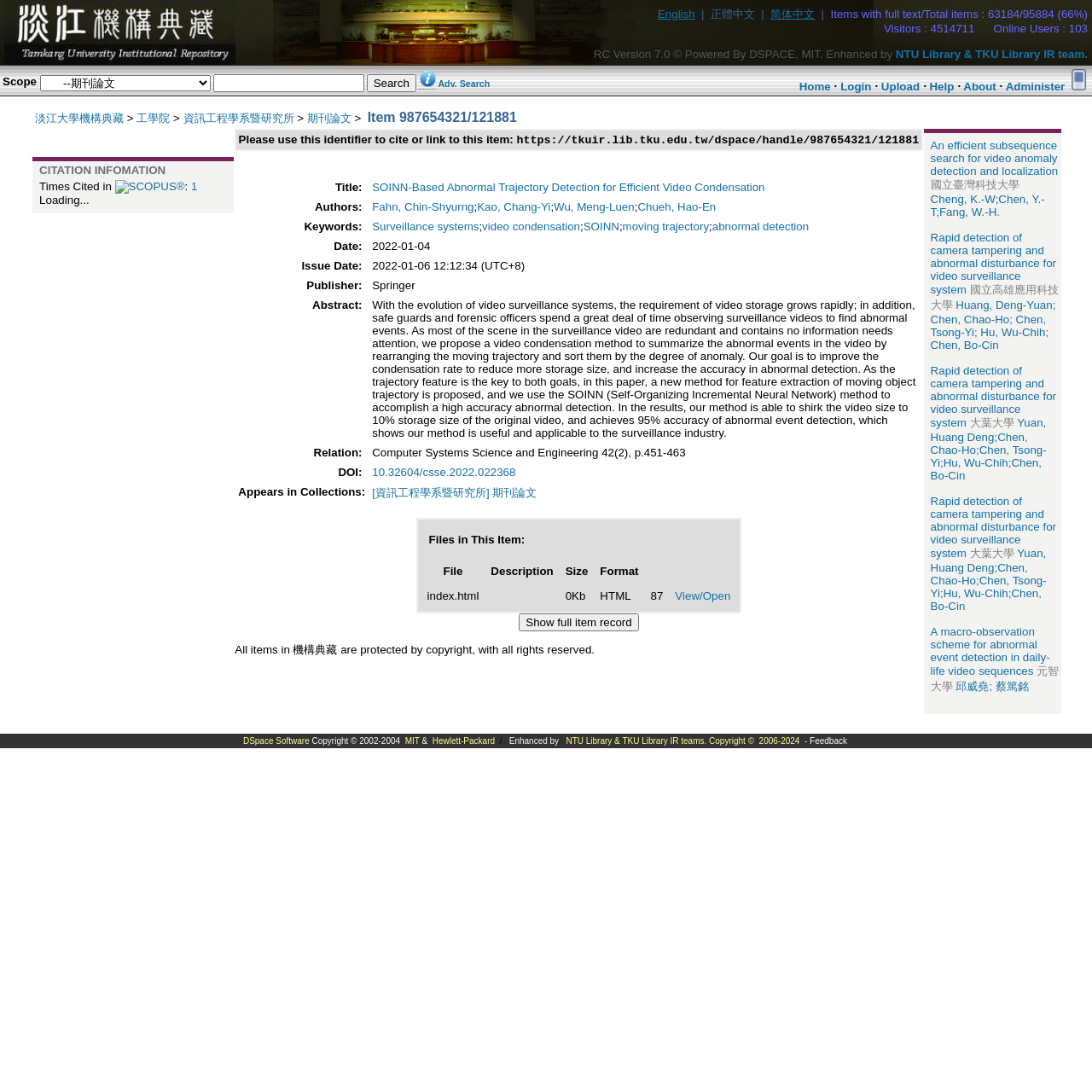Using the information from the screenshot, answer the following question thoroughly:
What is the name of the university library?

The name of the university library can be inferred from the URL 'https://tkuir.lib.tku.edu.tw/dspace/handle/987654321/121881' in the main content area of the webpage. The 'tkuir.lib.tku.edu.tw' part of the URL suggests that the library is affiliated with Tamkang University (TKU).